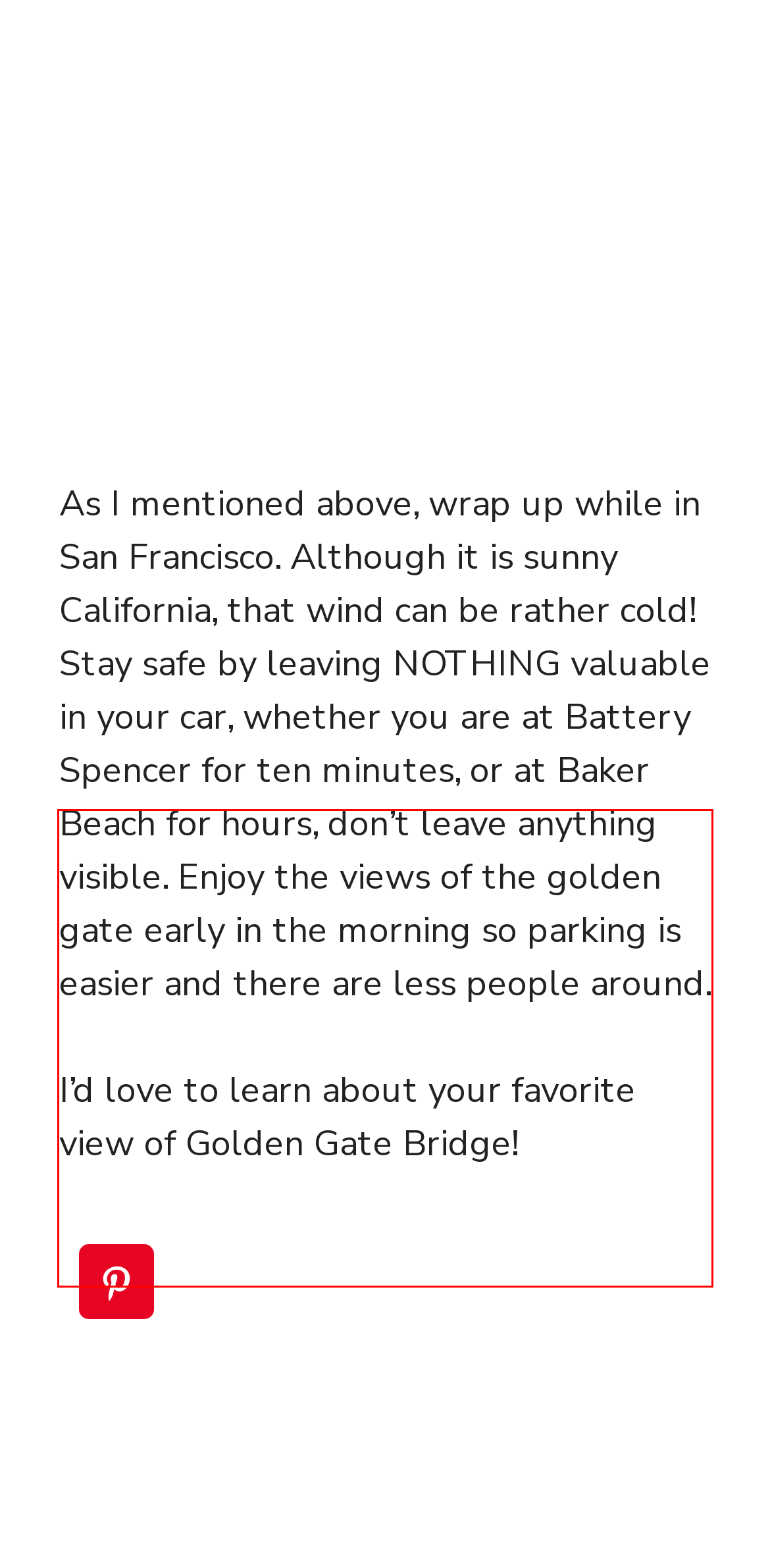Using OCR, extract the text content found within the red bounding box in the given webpage screenshot.

All views and opinions expressed on this website are my own. Although I often receive products to sample from brands and work at Sephora Headquarters, all opinions are my own and do not necessarily represent the views of Sephora or other brands. Throughout my blog, I use affiliate links. If you make a purchase using one of my links or discount codes, I may make a small commission at no extra cost to you.